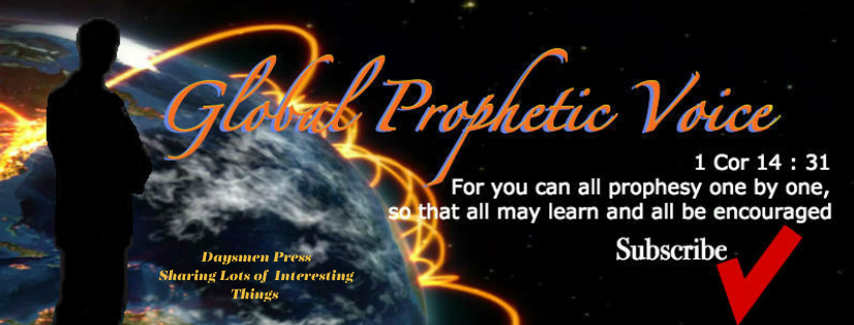What is the source of the inspirational message?
Based on the screenshot, answer the question with a single word or phrase.

1 Corinthians 14:31